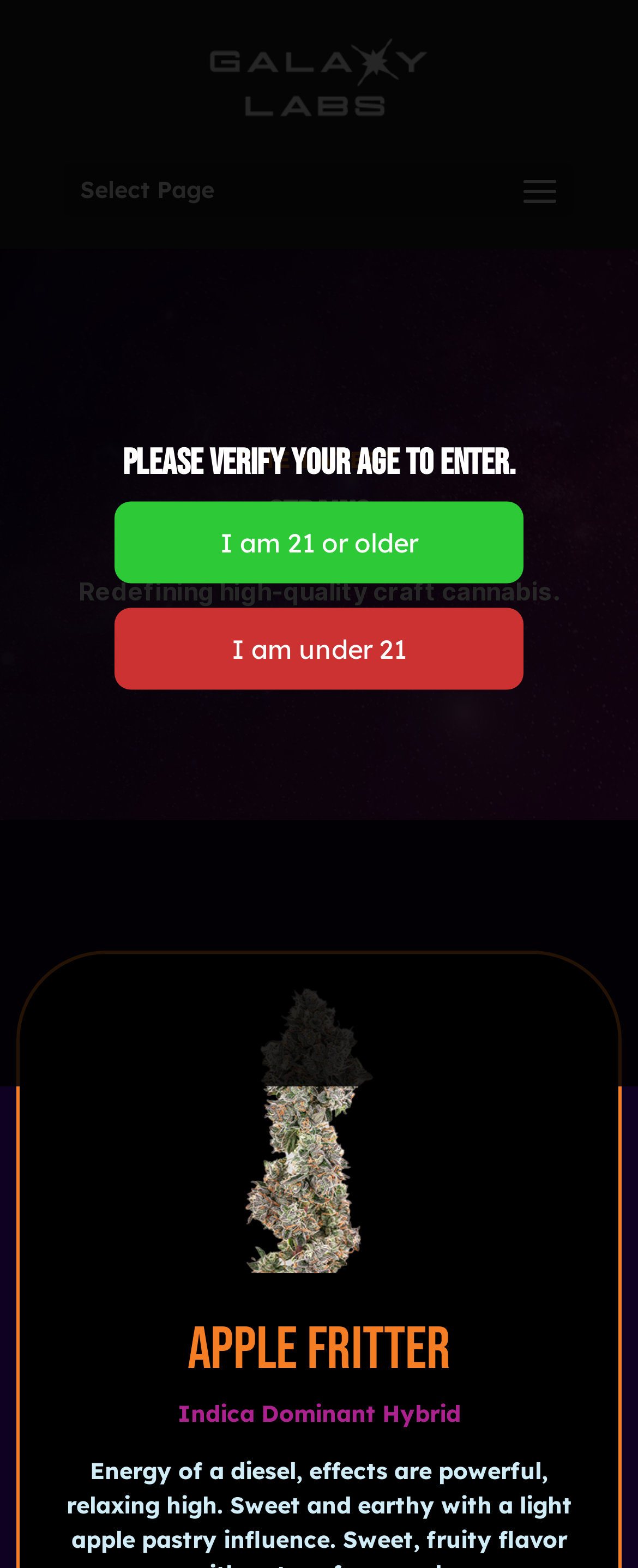Calculate the bounding box coordinates of the UI element given the description: "alt="Galaxy Labs"".

[0.304, 0.041, 0.696, 0.06]